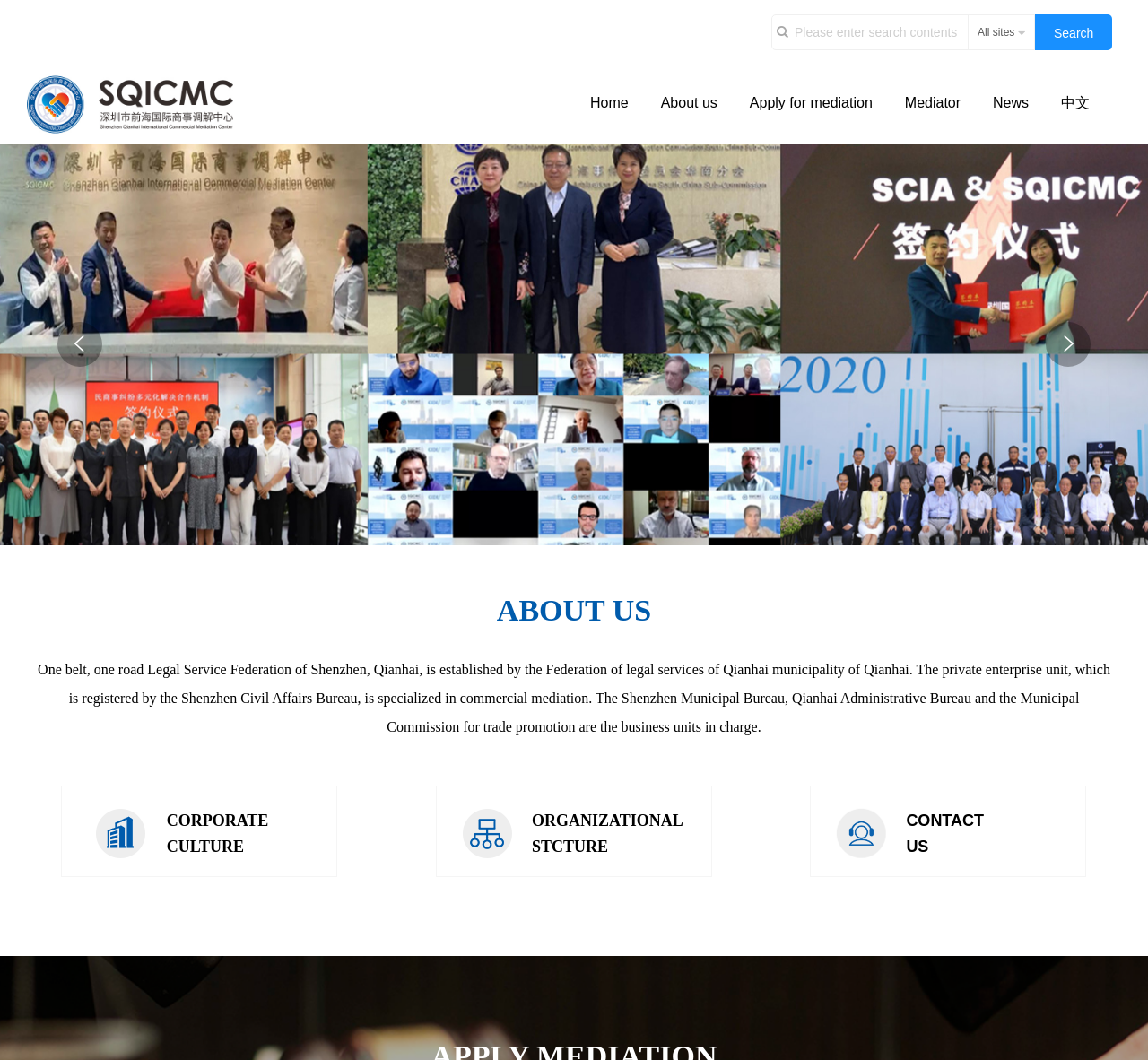What is the topic of the paragraph below the navigation bar?
Examine the image and provide an in-depth answer to the question.

I read the paragraph below the navigation bar, which describes the organization's establishment, purpose, and business units in charge, indicating that it is about the organization itself.